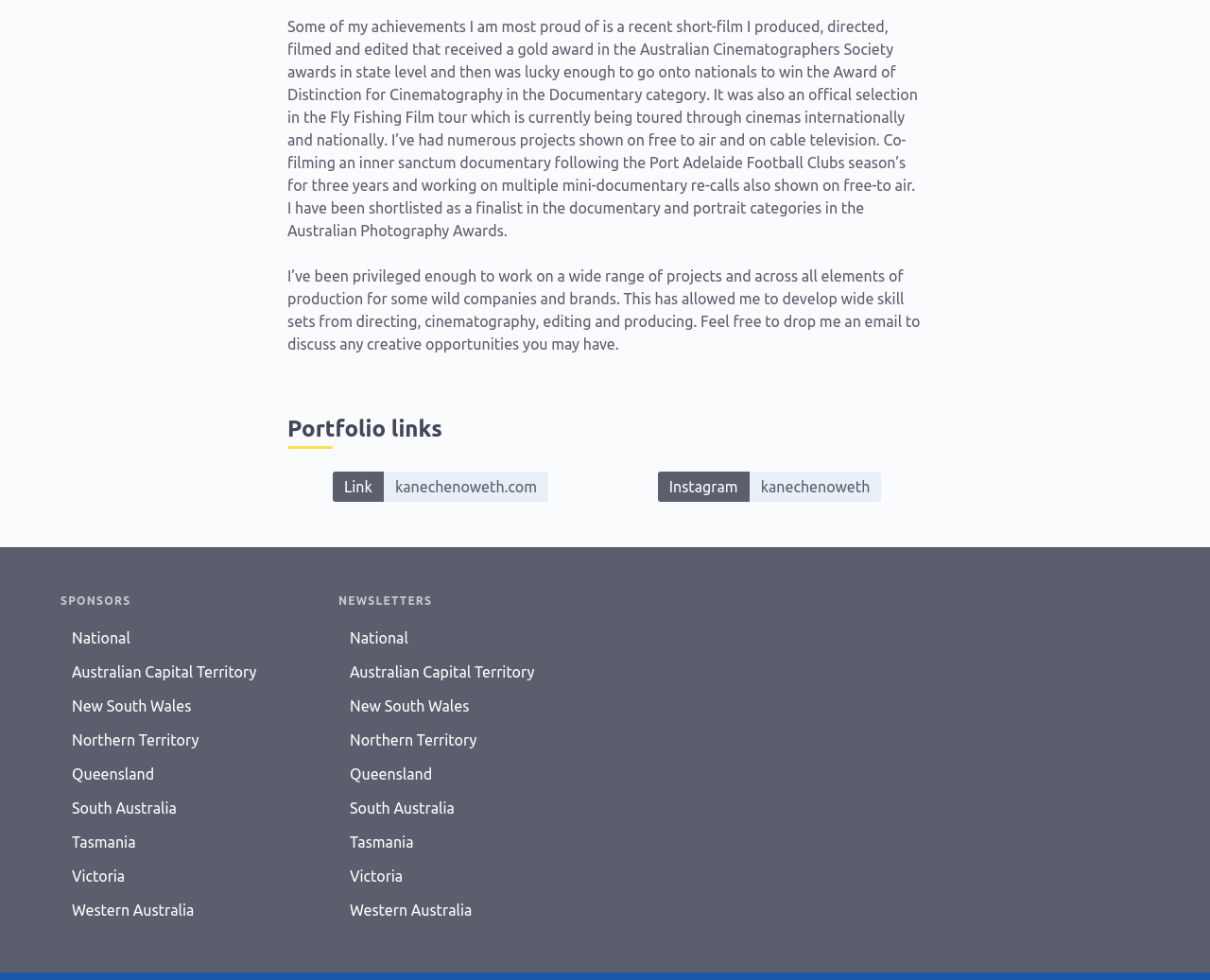What is the category in which the person was shortlisted as a finalist?
Please answer the question with a single word or phrase, referencing the image.

Documentary and Portrait